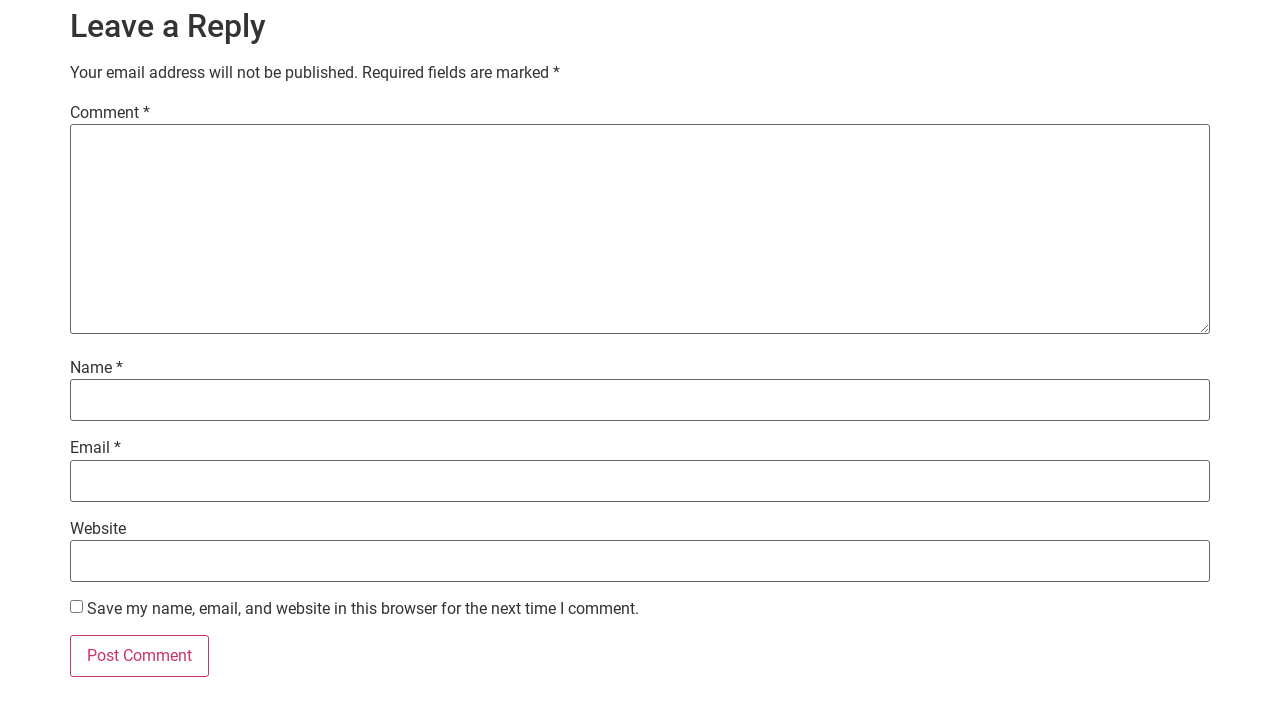Provide the bounding box coordinates of the HTML element described by the text: "parent_node: Email * aria-describedby="email-notes" name="email"". The coordinates should be in the format [left, top, right, bottom] with values between 0 and 1.

[0.055, 0.636, 0.945, 0.694]